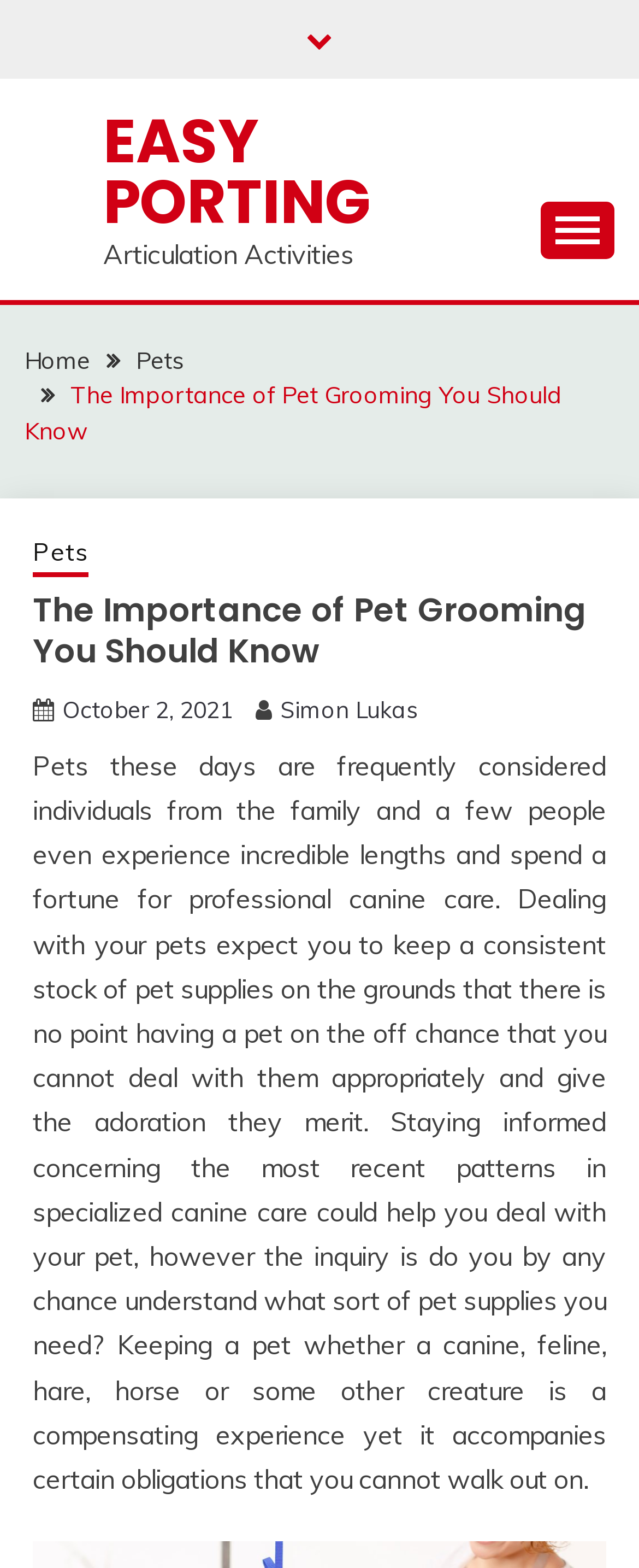What is the importance of pet grooming?
Please interpret the details in the image and answer the question thoroughly.

The importance of pet grooming is mentioned in the static text under the article heading, which states that dealing with pets requires keeping a consistent stock of pet supplies, and pet grooming is an essential part of it.